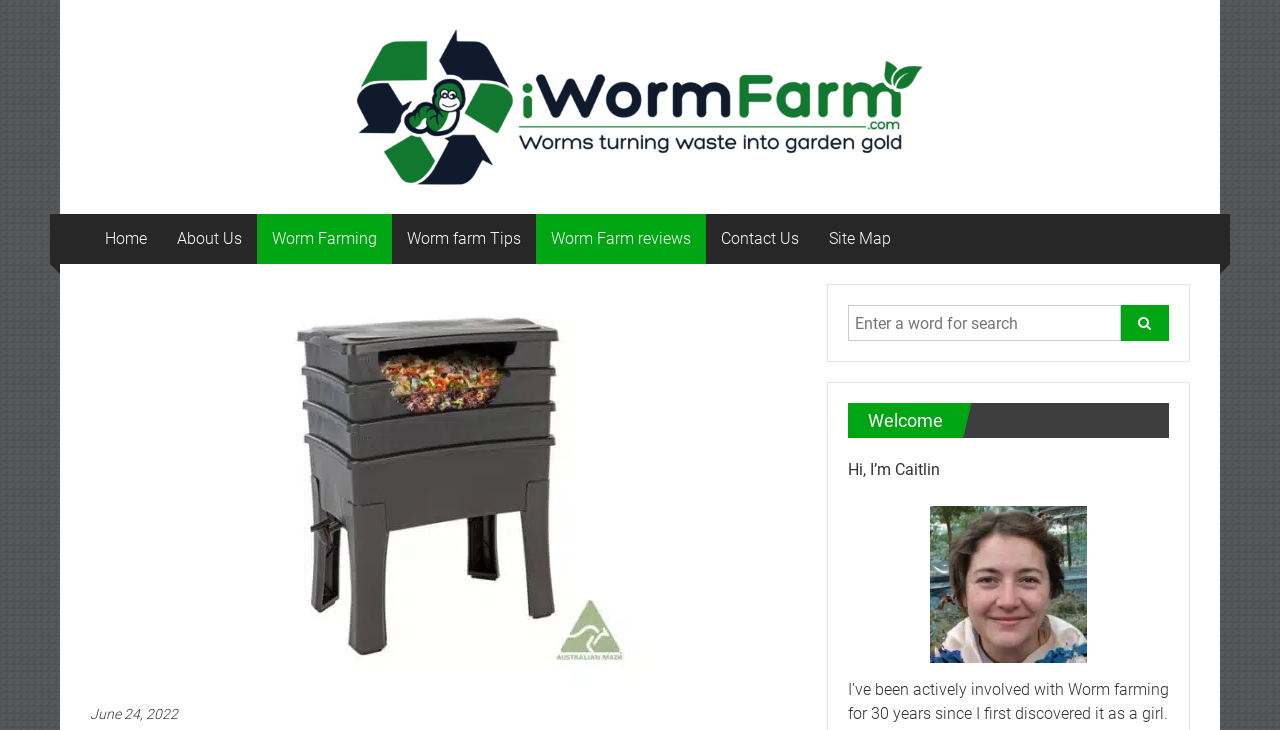Please determine the heading text of this webpage.

My Review Of The Worm Cafe Worm Farm